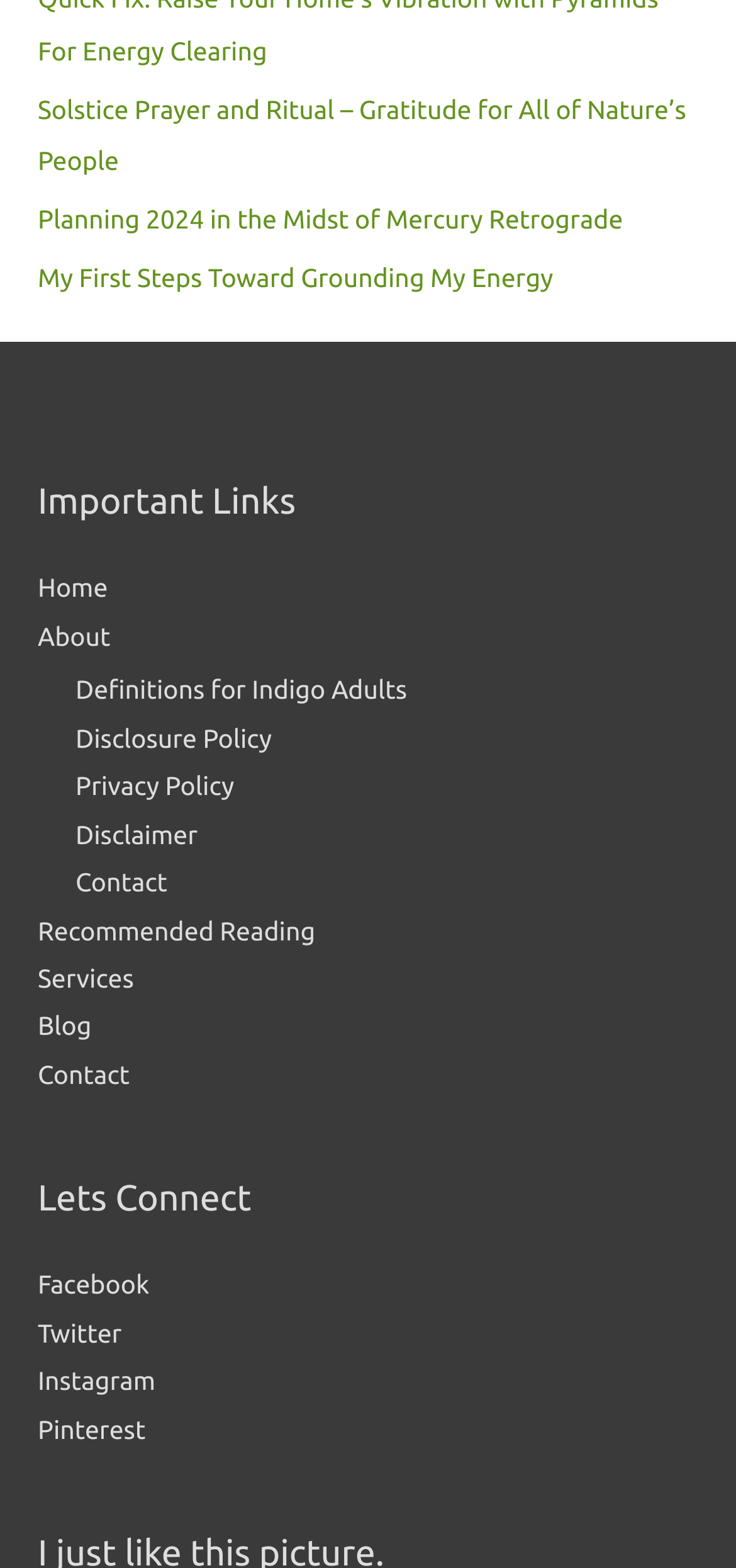Answer the question below in one word or phrase:
How many social media links are on this webpage?

4